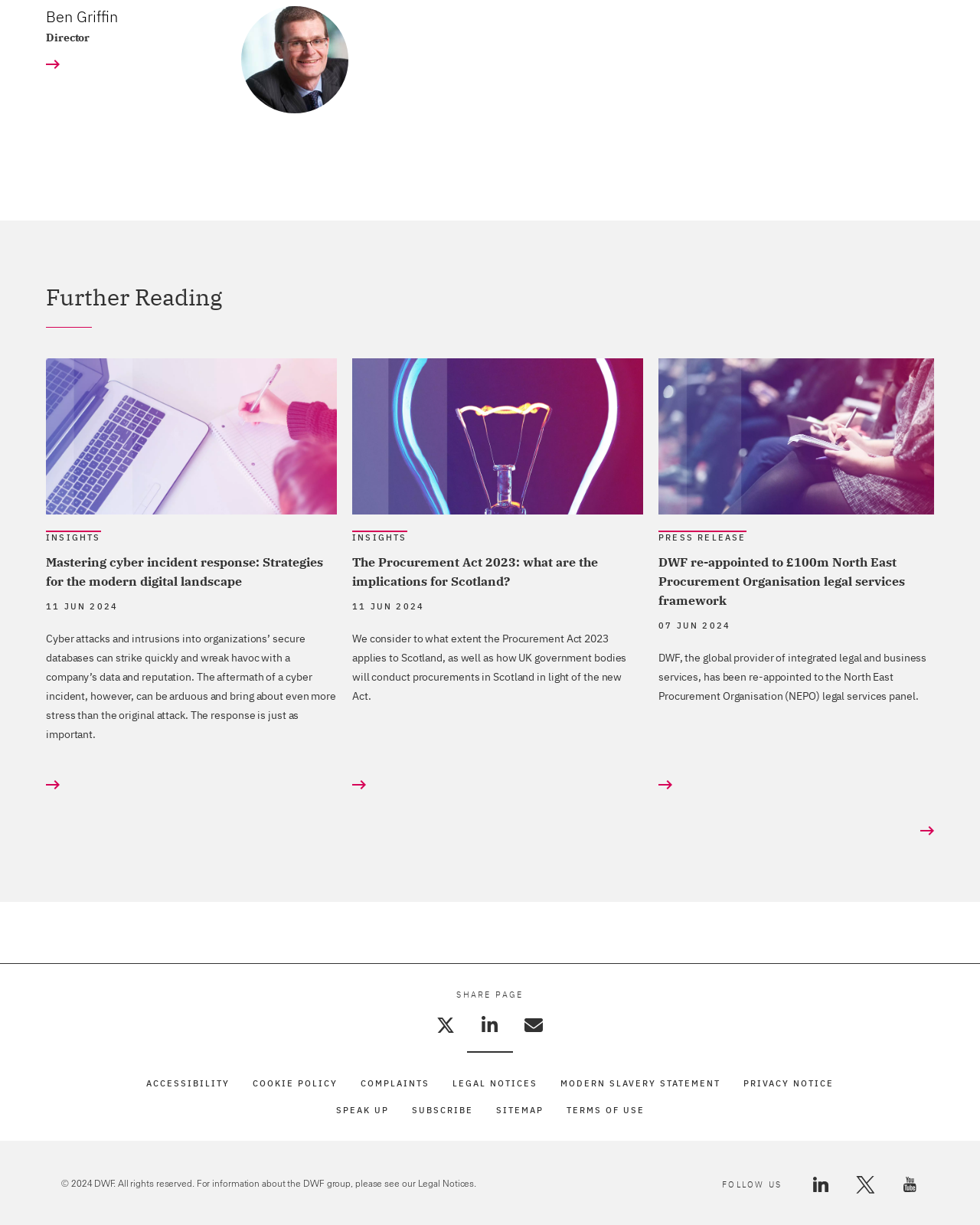Respond to the following question with a brief word or phrase:
What is the title of the first article?

Mastering cyber incident response